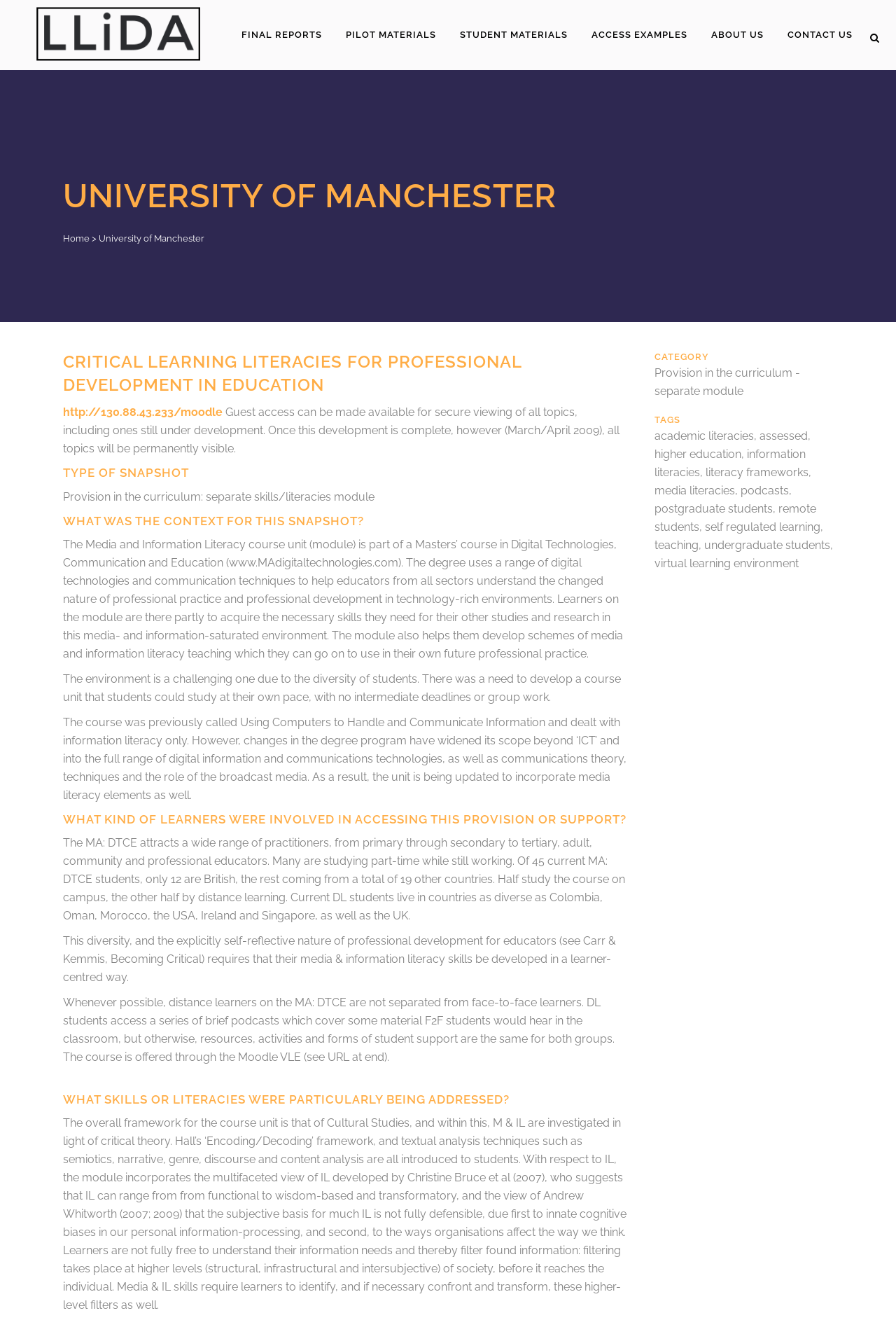What is the name of the framework used in the course unit?
Give a comprehensive and detailed explanation for the question.

I found the answer by reading the text 'The overall framework for the course unit is that of Cultural Studies...' which indicates that the framework used in the course unit is Cultural Studies.